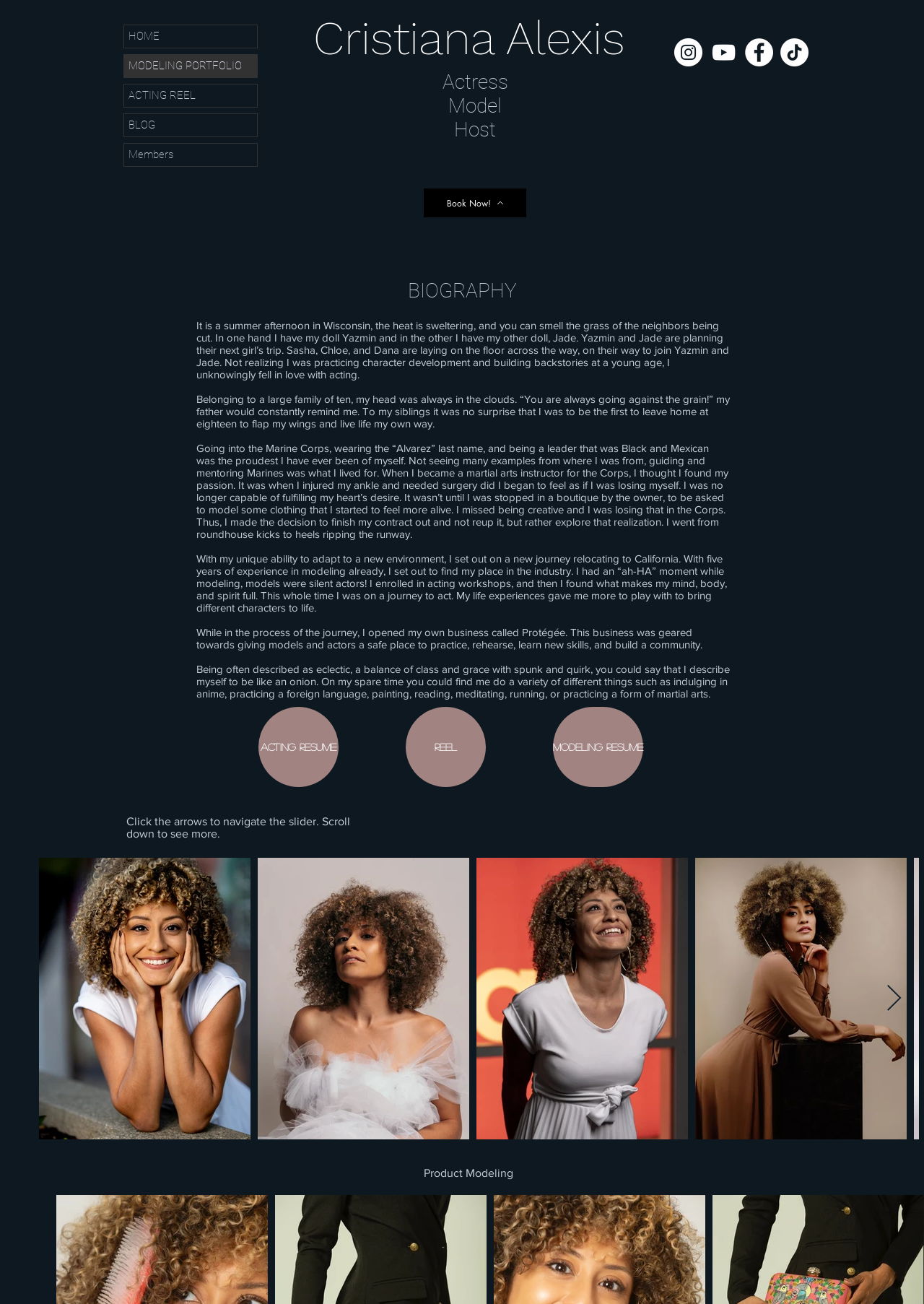Using the webpage screenshot and the element description aria-label="YouTube", determine the bounding box coordinates. Specify the coordinates in the format (top-left x, top-left y, bottom-right x, bottom-right y) with values ranging from 0 to 1.

[0.768, 0.029, 0.798, 0.051]